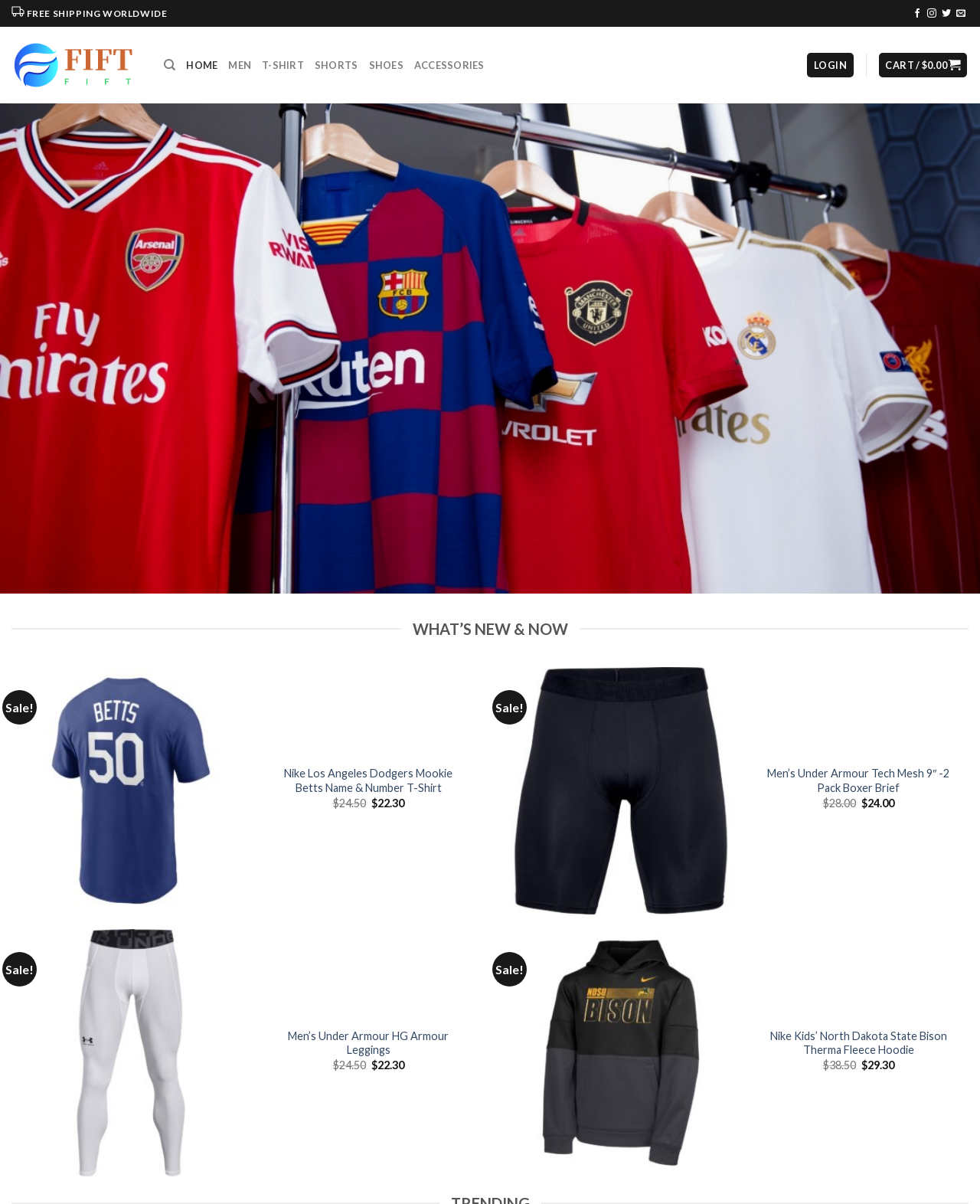Reply to the question with a brief word or phrase: What categories of products are available on the website?

Men's clothing, sportswear, footwear, accessories